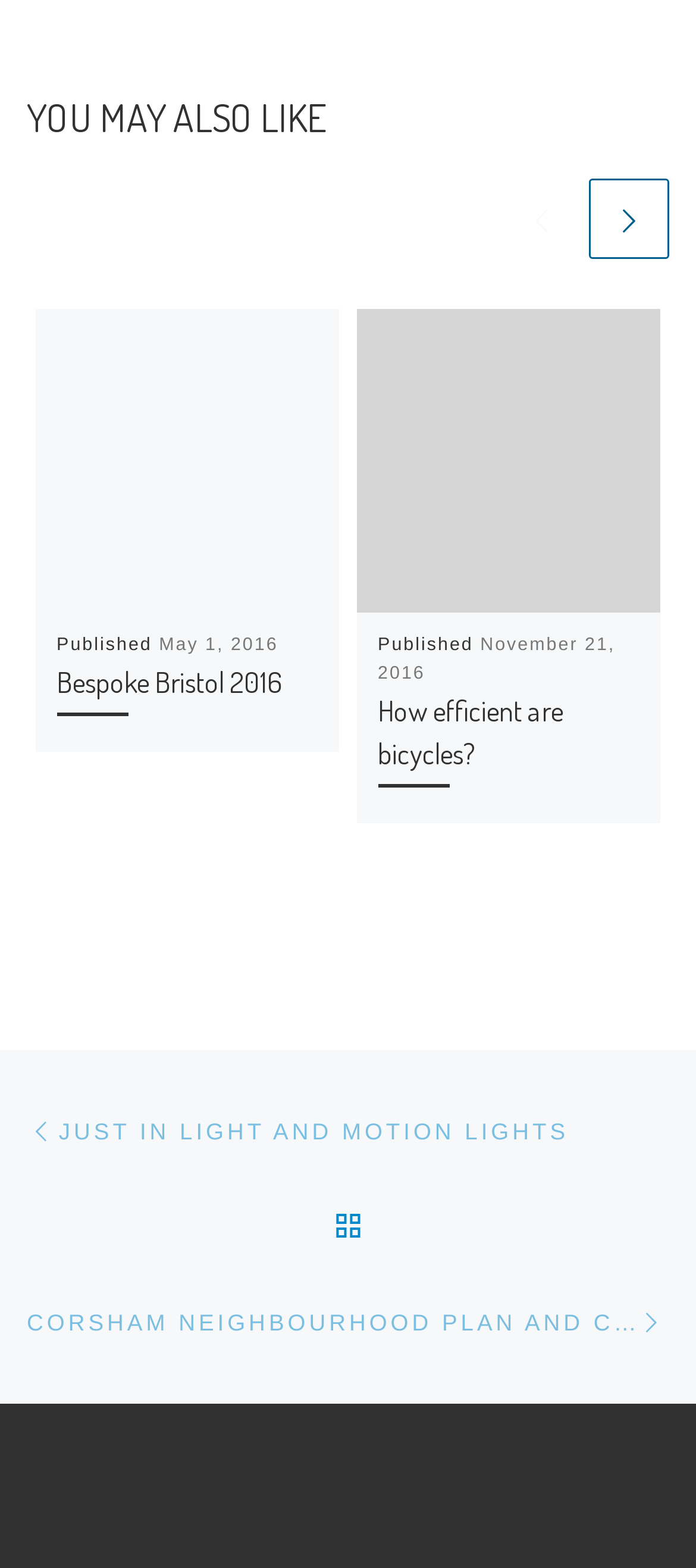Please identify the bounding box coordinates of the element on the webpage that should be clicked to follow this instruction: "View article about Corsham Neighbourhood Plan and cycling". The bounding box coordinates should be given as four float numbers between 0 and 1, formatted as [left, top, right, bottom].

[0.038, 0.813, 0.962, 0.874]